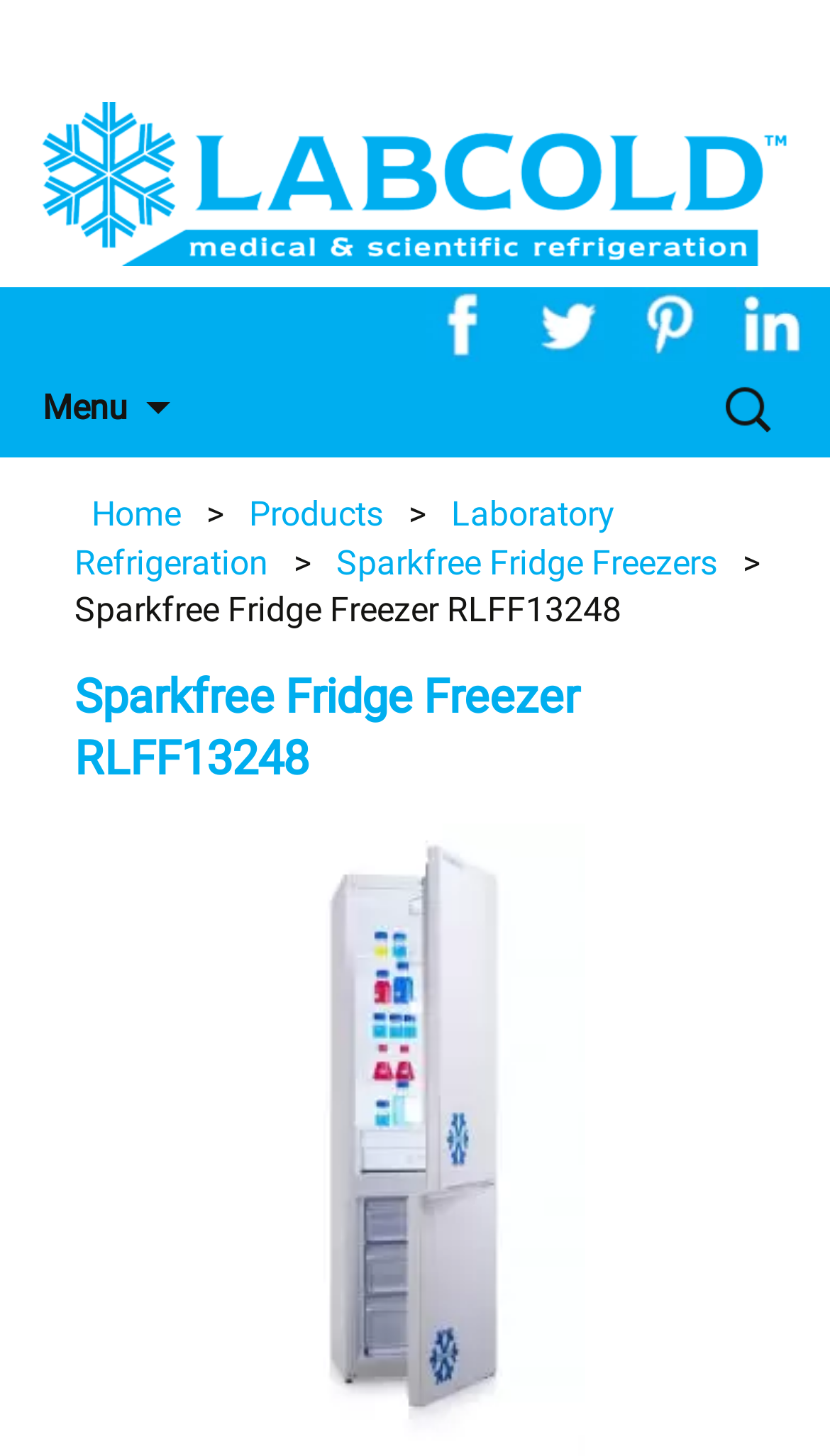Please examine the image and provide a detailed answer to the question: How many navigation menu items are present?

The navigation menu items are present below the search bar. There are four items: Home, Products, Laboratory Refrigeration, and Sparkfree Fridge Freezers.